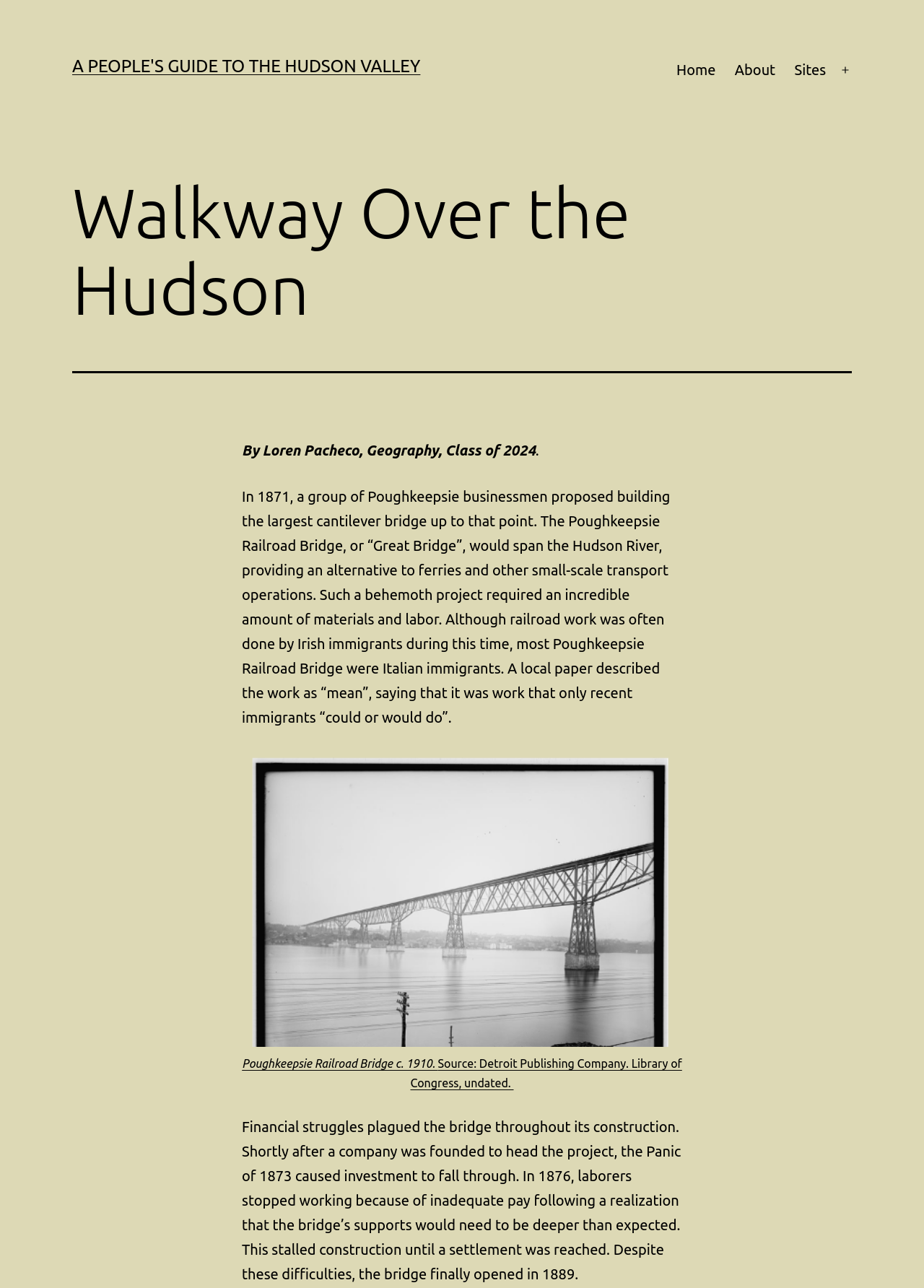Determine the bounding box coordinates for the UI element with the following description: "About". The coordinates should be four float numbers between 0 and 1, represented as [left, top, right, bottom].

[0.785, 0.04, 0.849, 0.069]